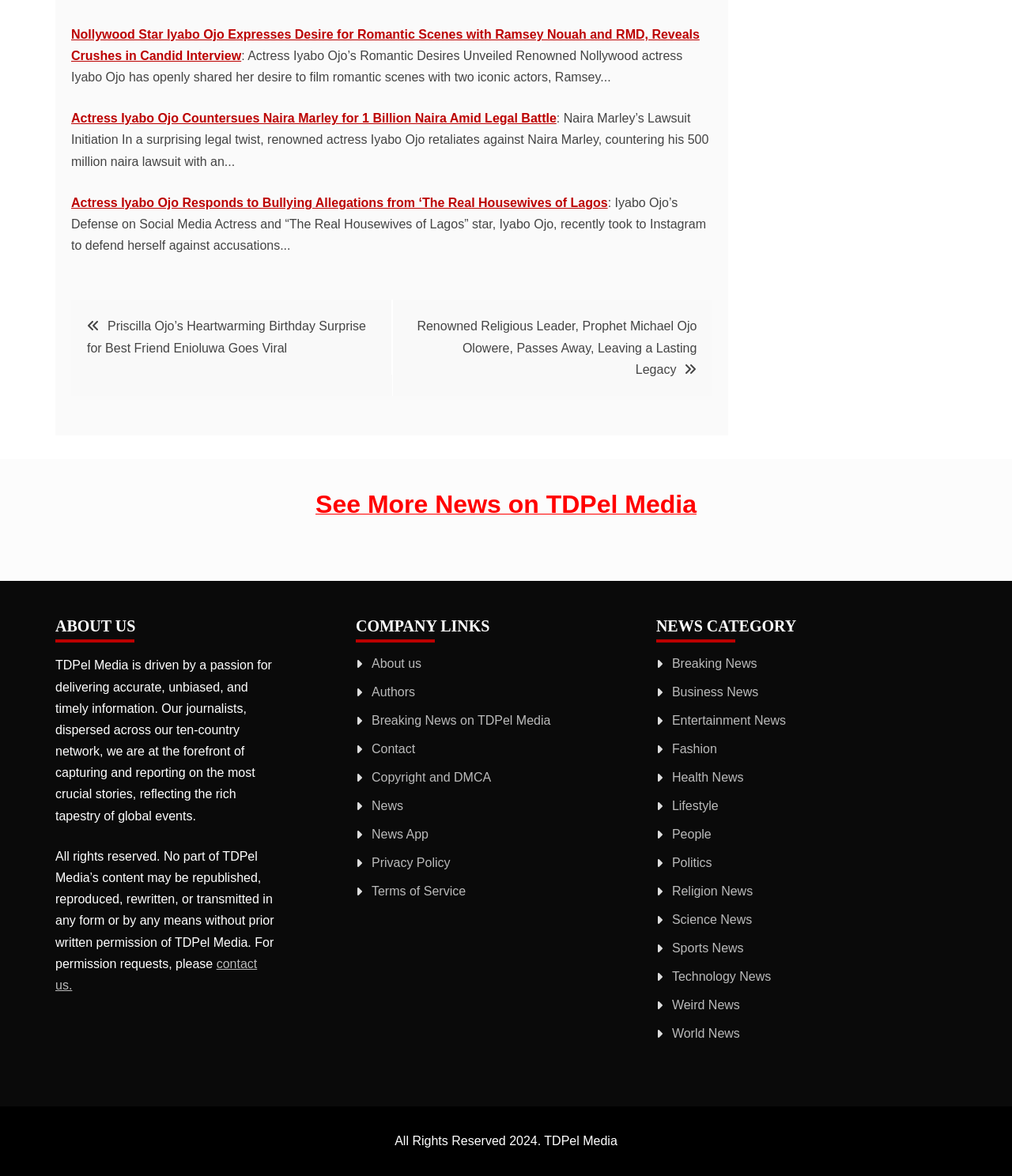Predict the bounding box coordinates of the area that should be clicked to accomplish the following instruction: "Read about Iyabo Ojo's romantic desires". The bounding box coordinates should consist of four float numbers between 0 and 1, i.e., [left, top, right, bottom].

[0.07, 0.023, 0.691, 0.053]